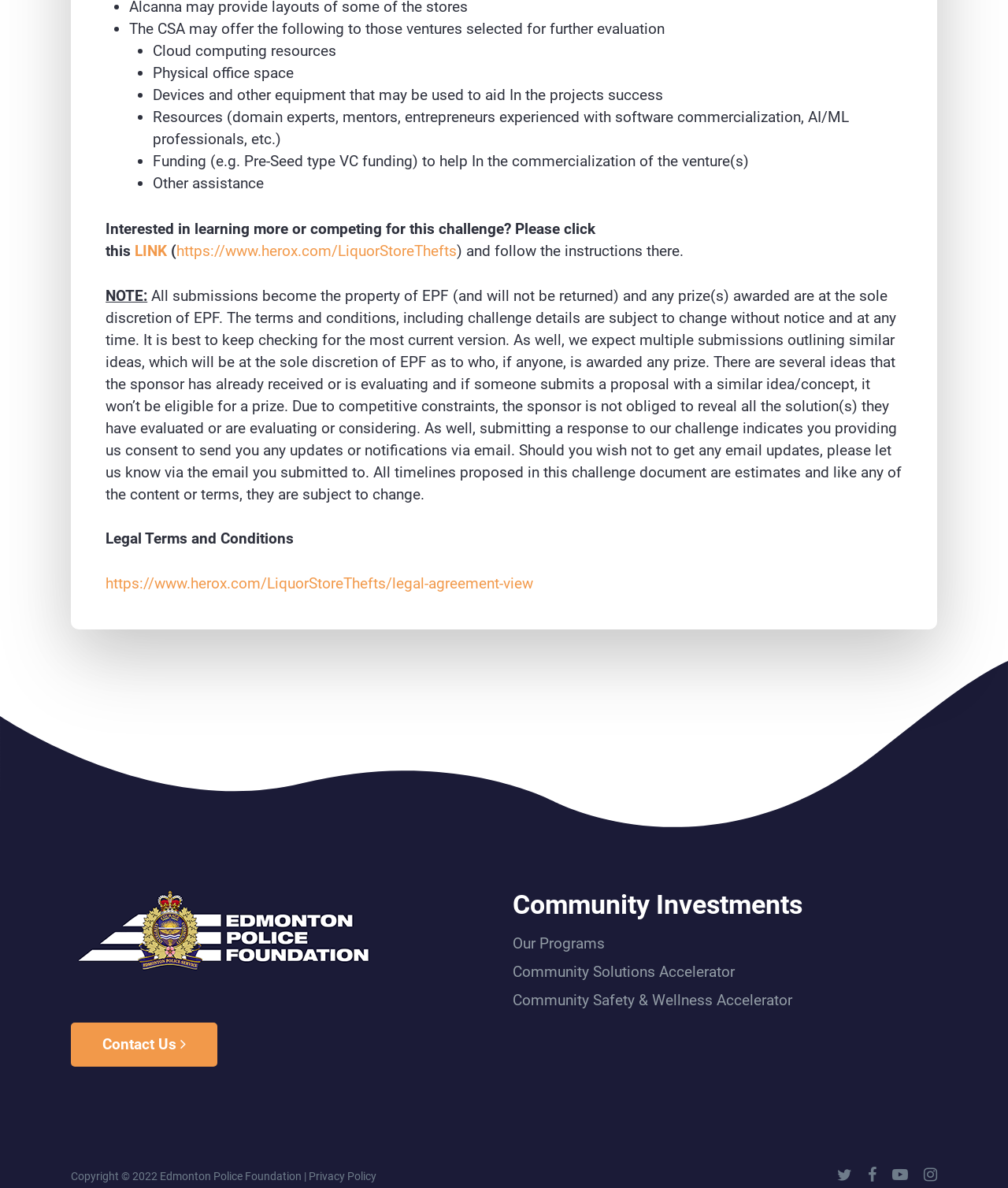Locate the bounding box coordinates of the element that needs to be clicked to carry out the instruction: "Click the link to learn more about the challenge". The coordinates should be given as four float numbers ranging from 0 to 1, i.e., [left, top, right, bottom].

[0.134, 0.204, 0.17, 0.219]